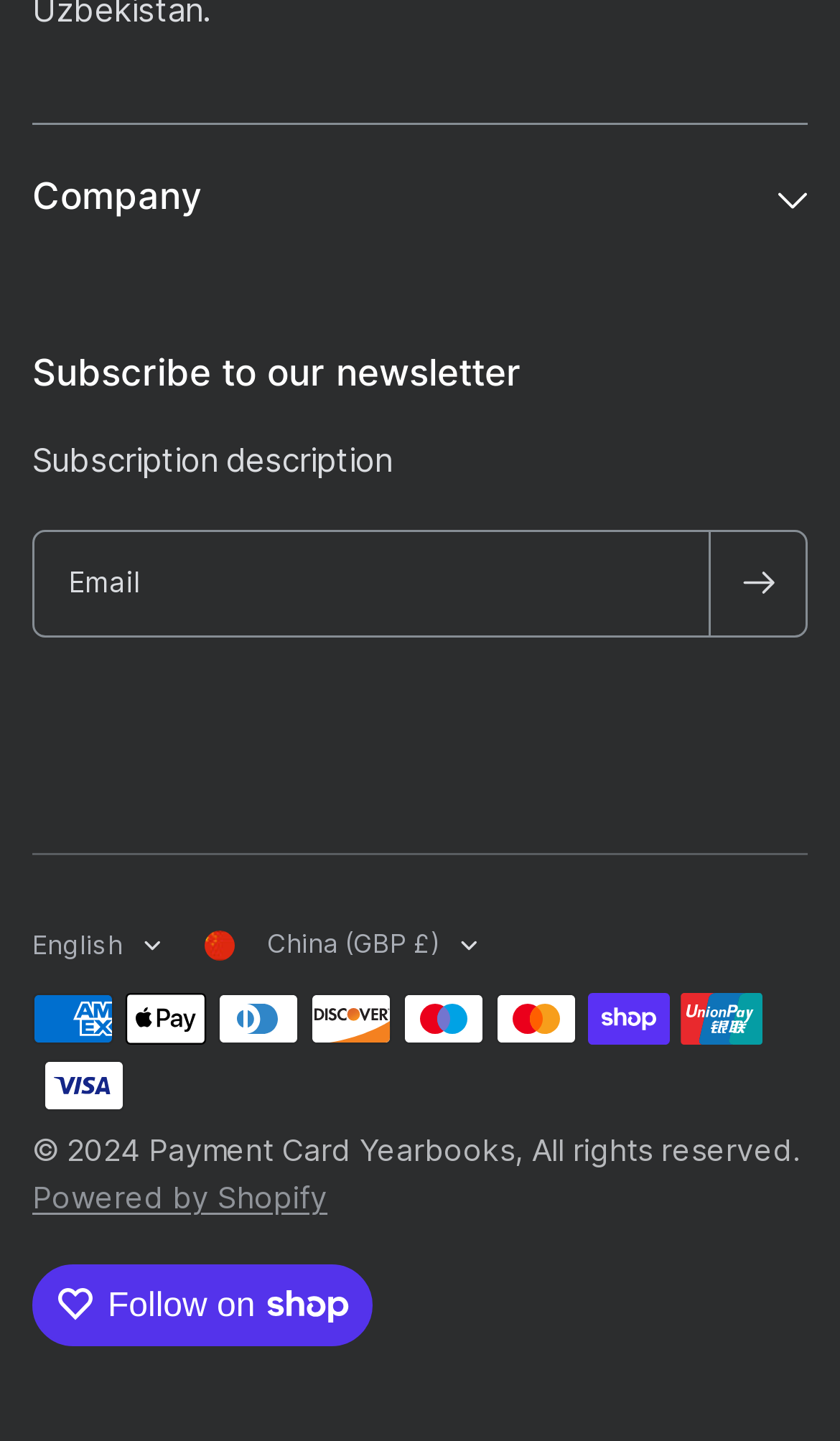From the image, can you give a detailed response to the question below:
What platform is this website powered by?

The presence of a link labeled 'Powered by Shopify' at the bottom of the page suggests that this website is powered by the Shopify platform.